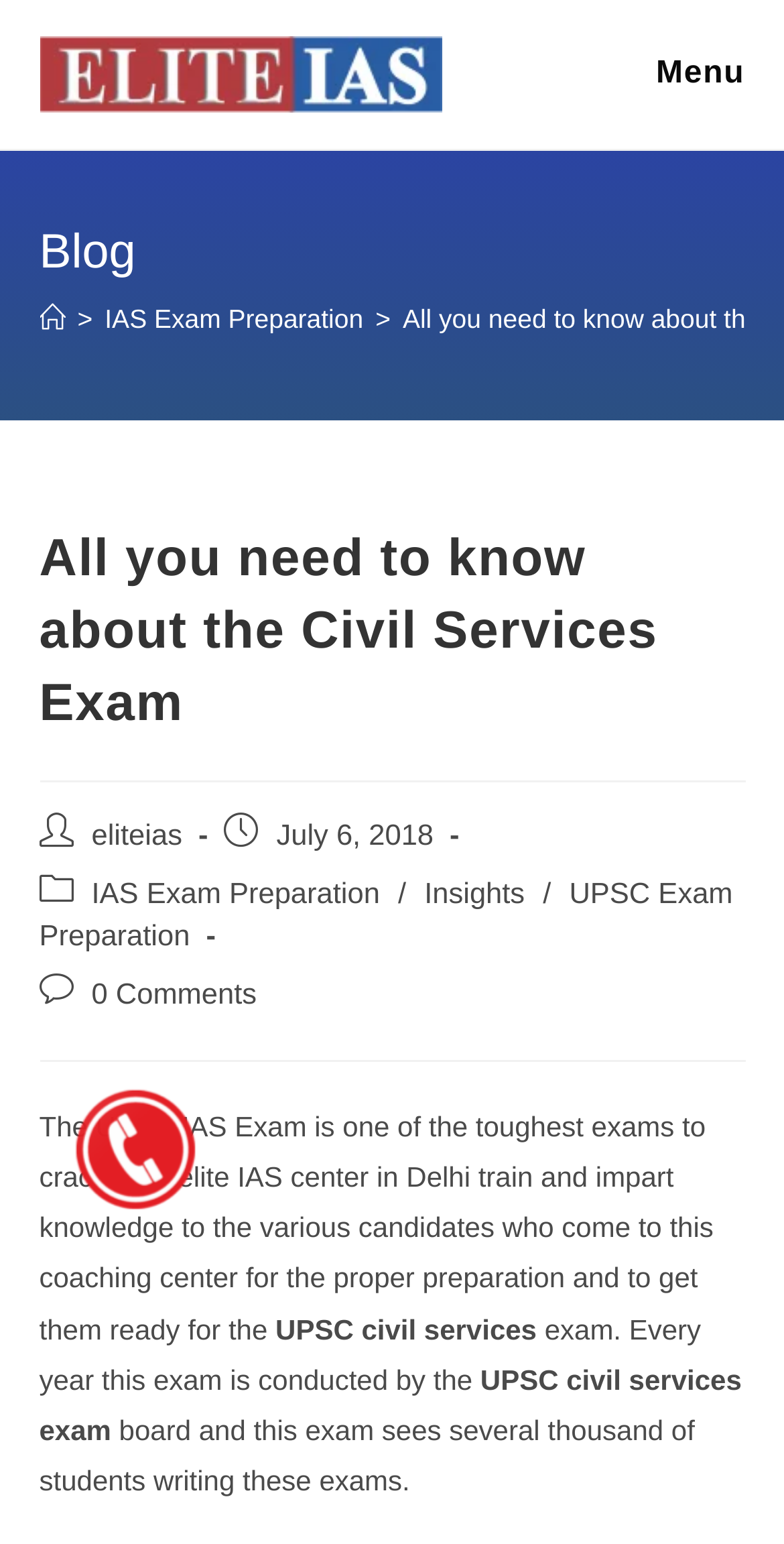Determine the bounding box coordinates of the clickable element to achieve the following action: 'Click the Home link'. Provide the coordinates as four float values between 0 and 1, formatted as [left, top, right, bottom].

[0.05, 0.196, 0.083, 0.216]